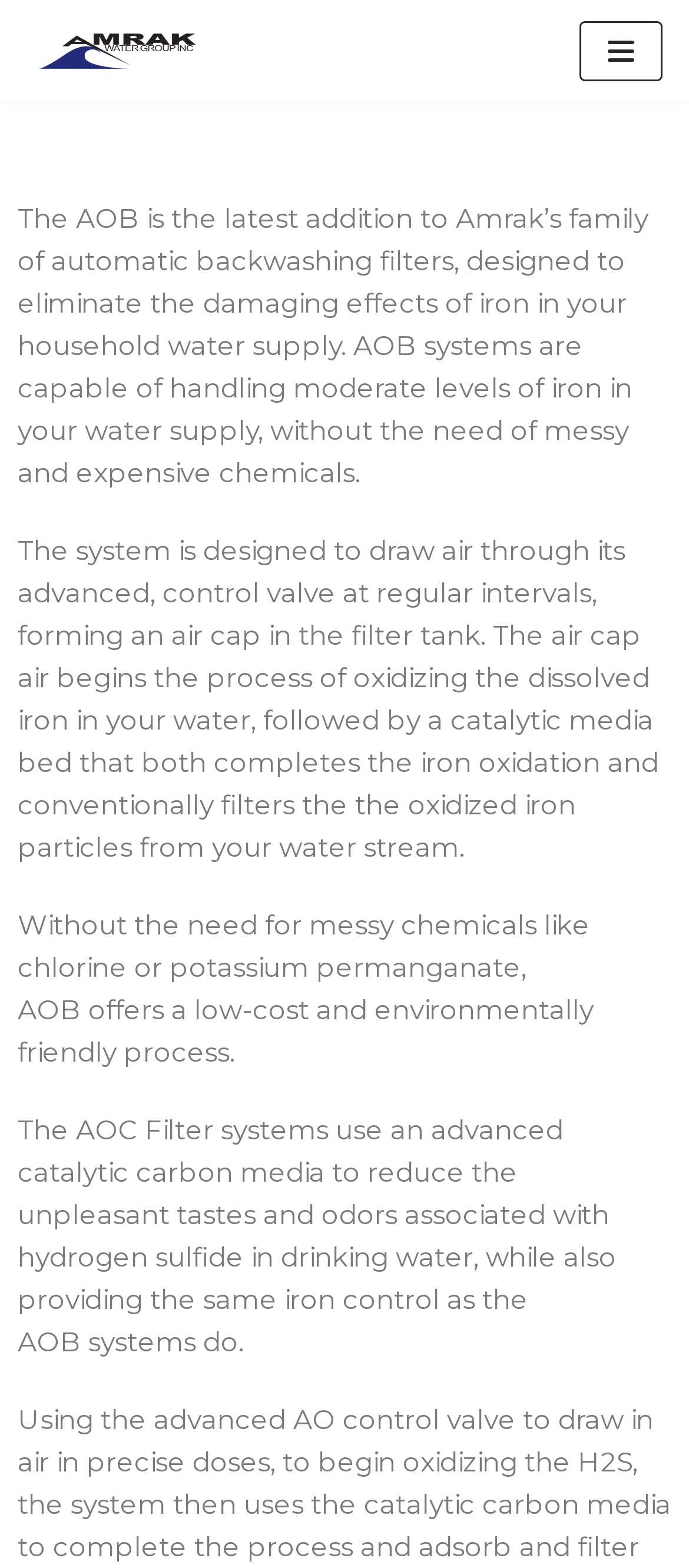Predict the bounding box for the UI component with the following description: "Skip to content".

[0.0, 0.0, 0.103, 0.023]